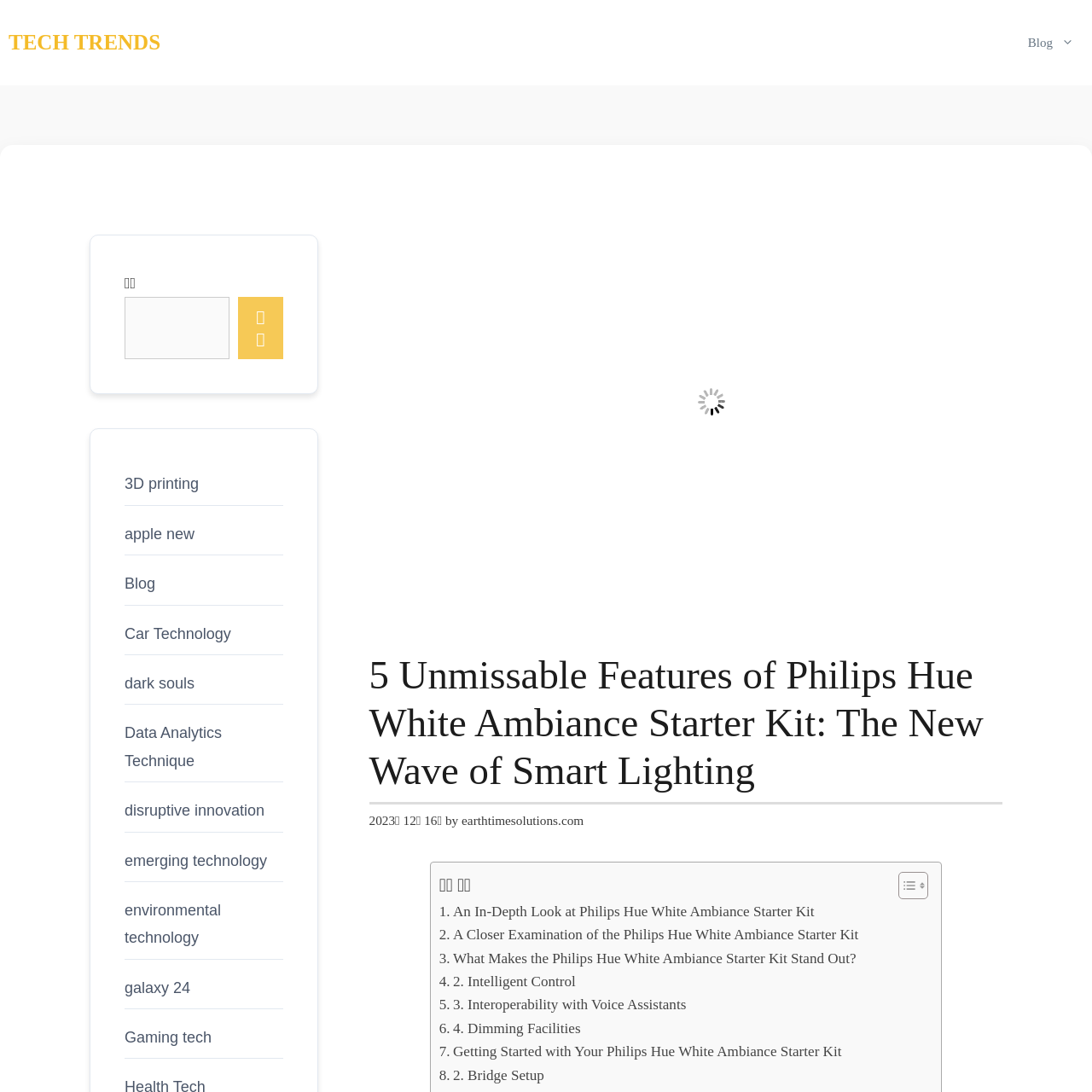Find the bounding box of the web element that fits this description: "3. Interoperability with Voice Assistants".

[0.402, 0.91, 0.628, 0.931]